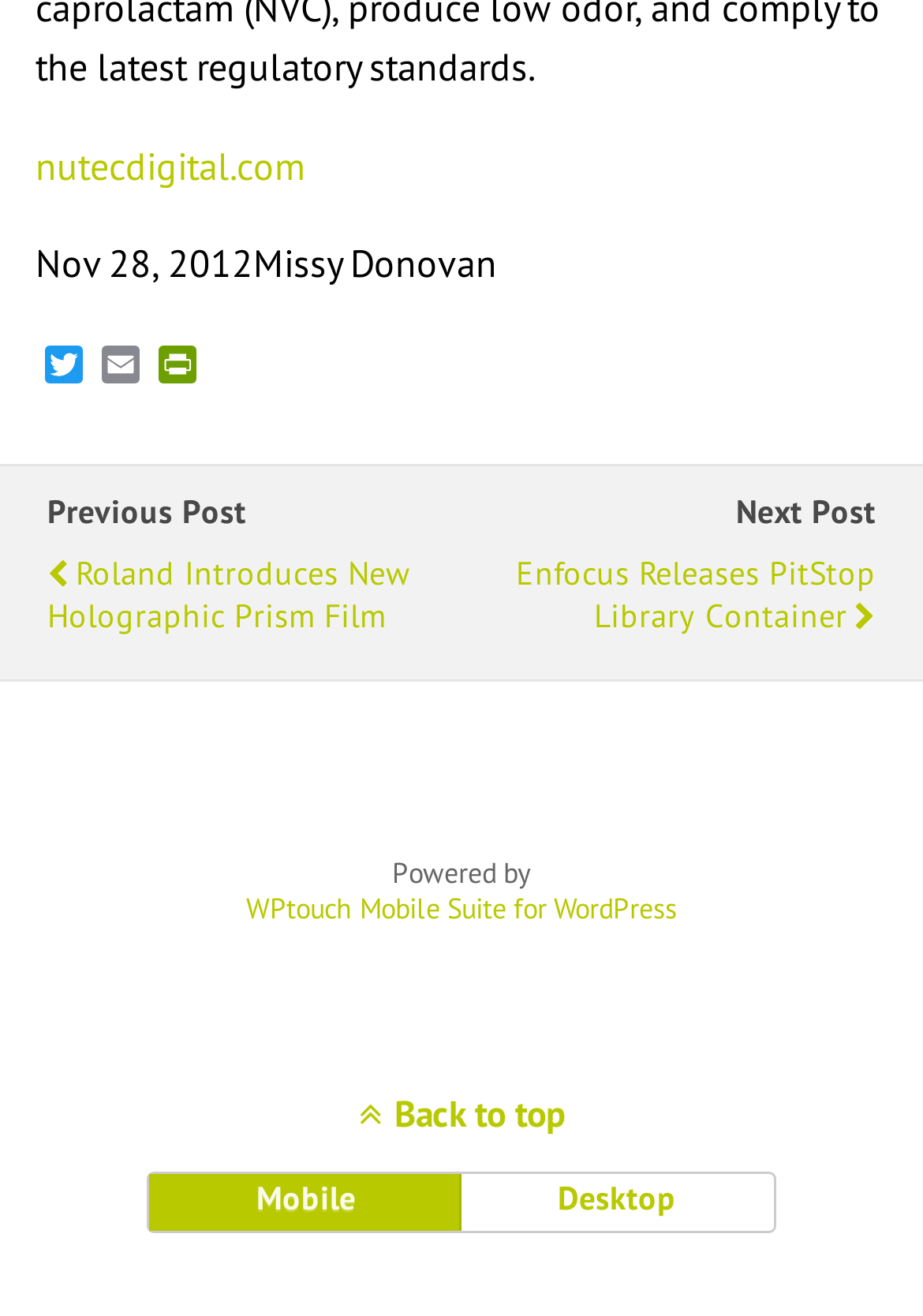Using the details from the image, please elaborate on the following question: How many buttons are there at the bottom?

I counted the number of buttons at the bottom by looking at the button elements with text 'Mobile' and 'Desktop'.